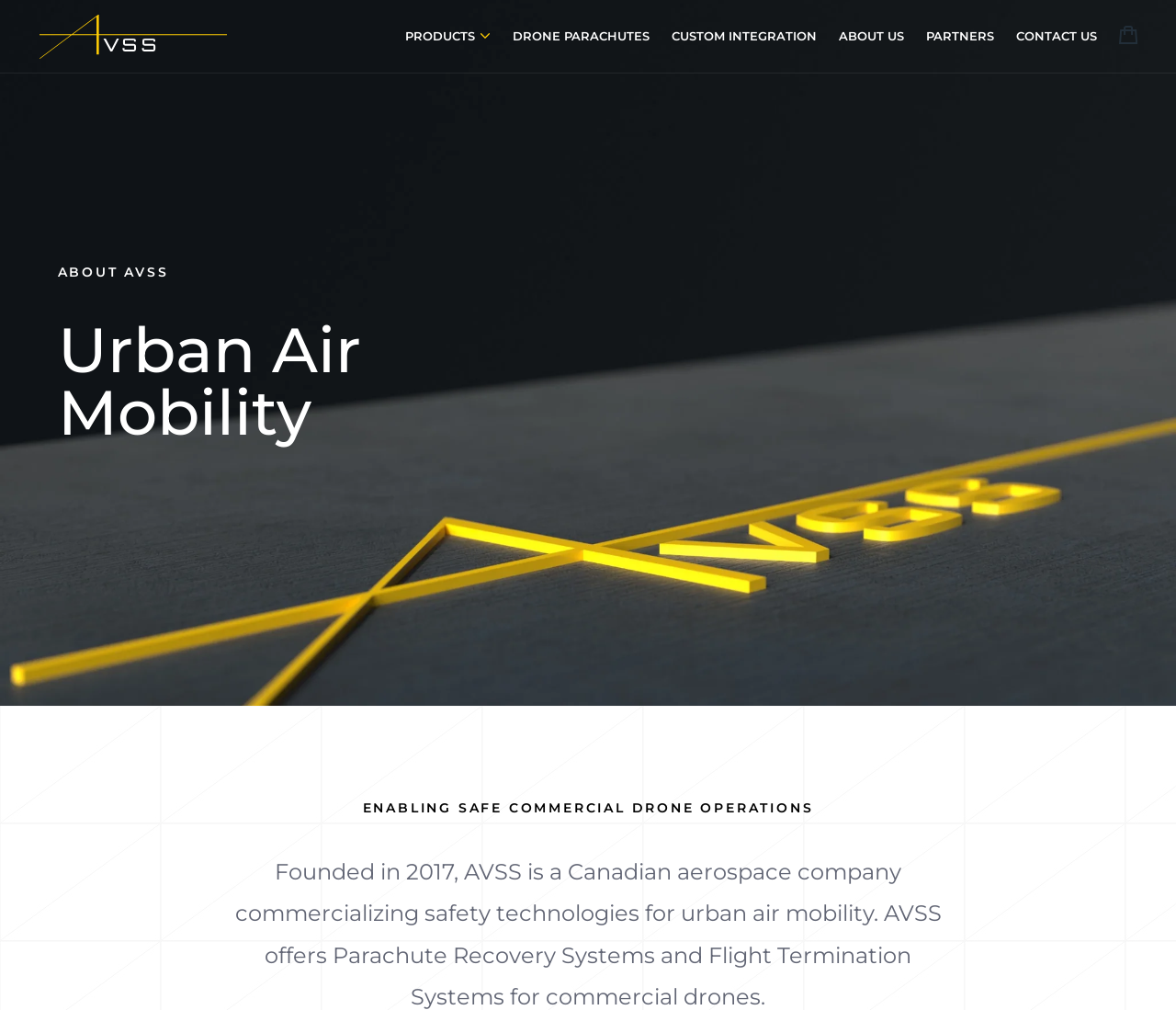Specify the bounding box coordinates for the region that must be clicked to perform the given instruction: "learn about drone parachutes".

[0.436, 0.028, 0.552, 0.043]